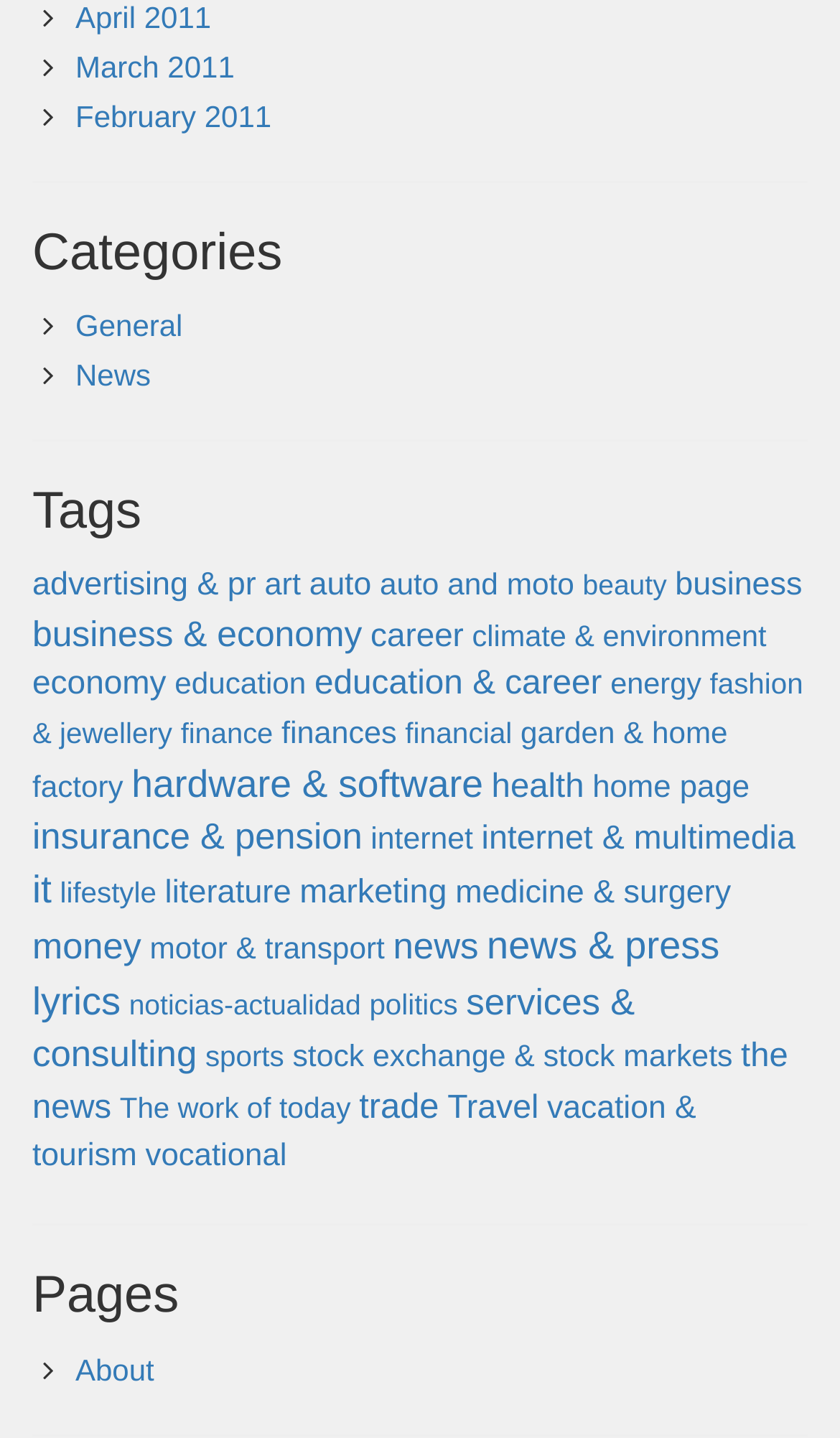Please identify the bounding box coordinates of the element on the webpage that should be clicked to follow this instruction: "View categories". The bounding box coordinates should be given as four float numbers between 0 and 1, formatted as [left, top, right, bottom].

[0.038, 0.157, 0.962, 0.196]